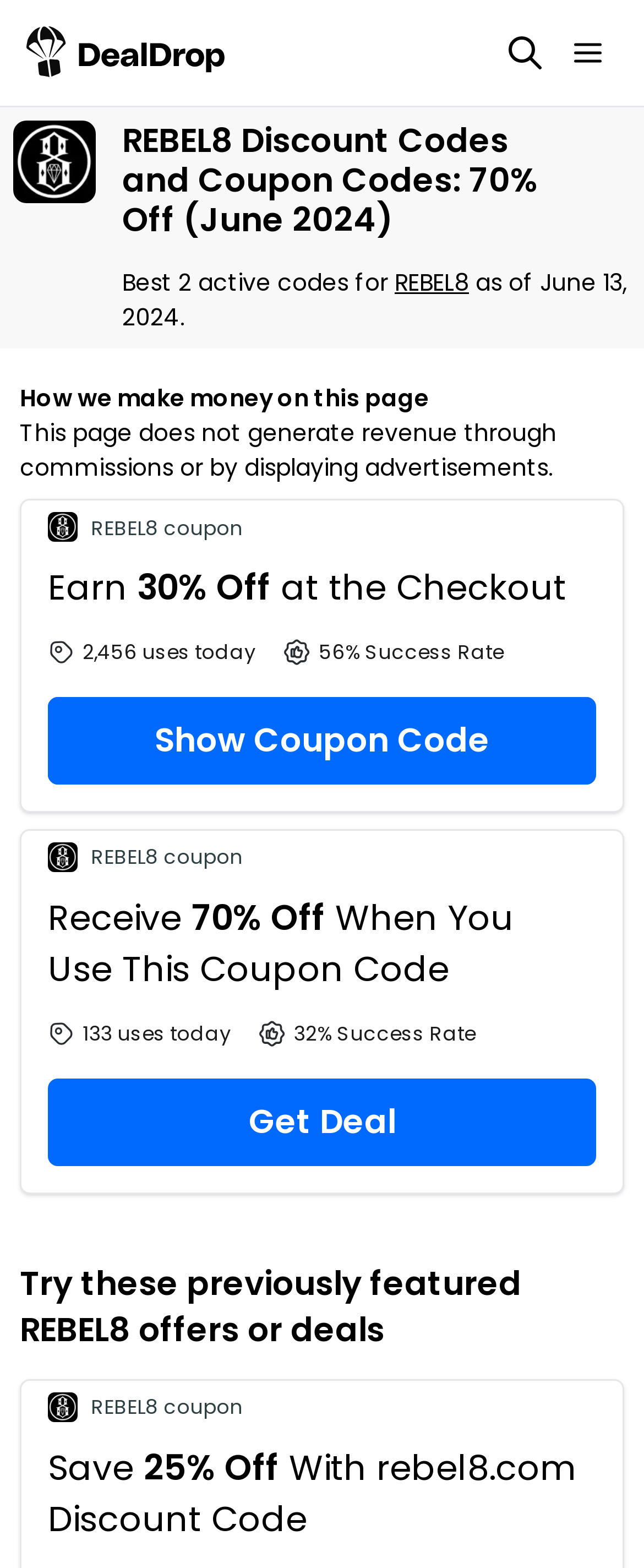What is the logo on the top left corner?
Provide a short answer using one word or a brief phrase based on the image.

DealDrop Logo